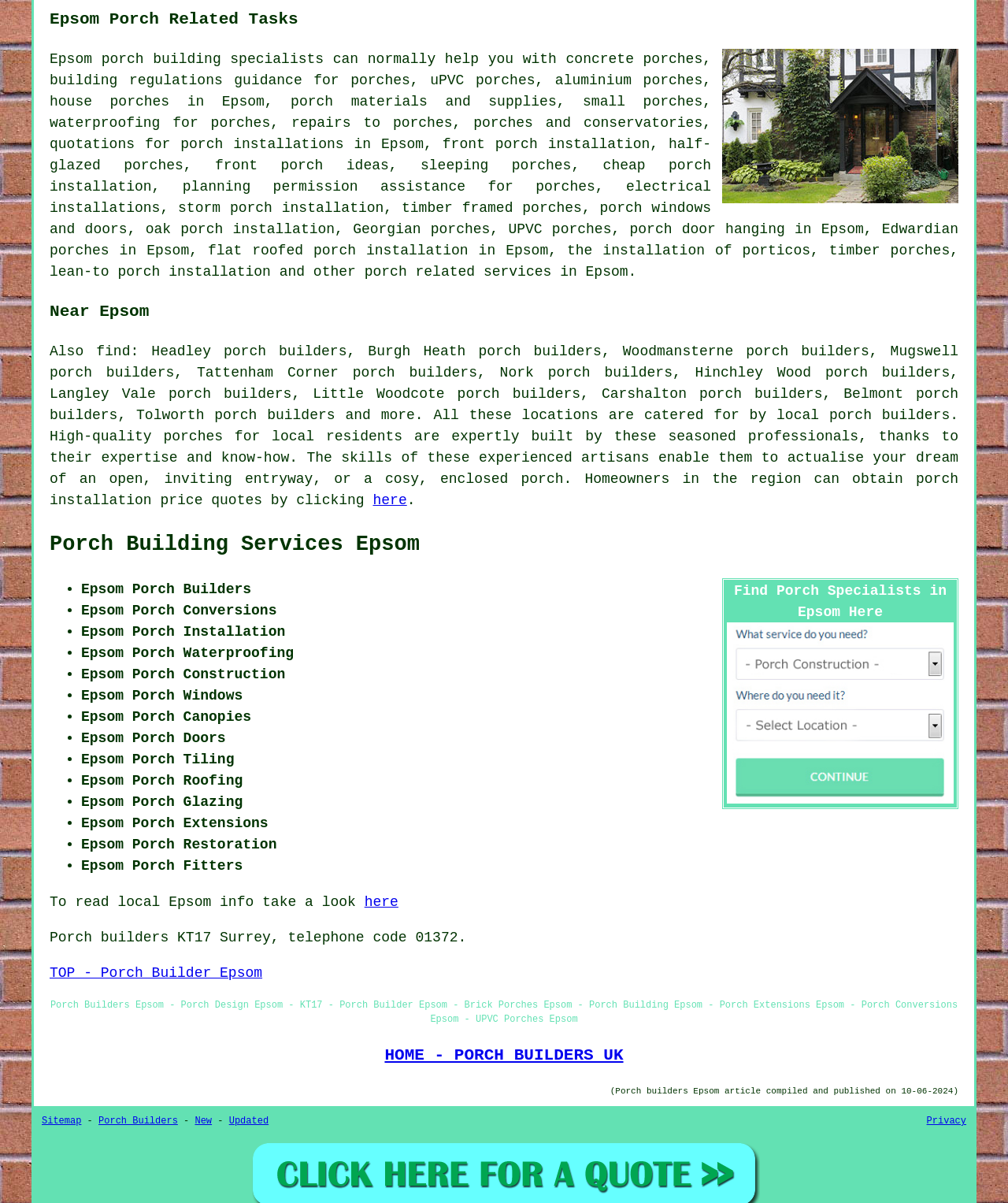Please provide a one-word or phrase answer to the question: 
What is the main topic of this webpage?

Porch building